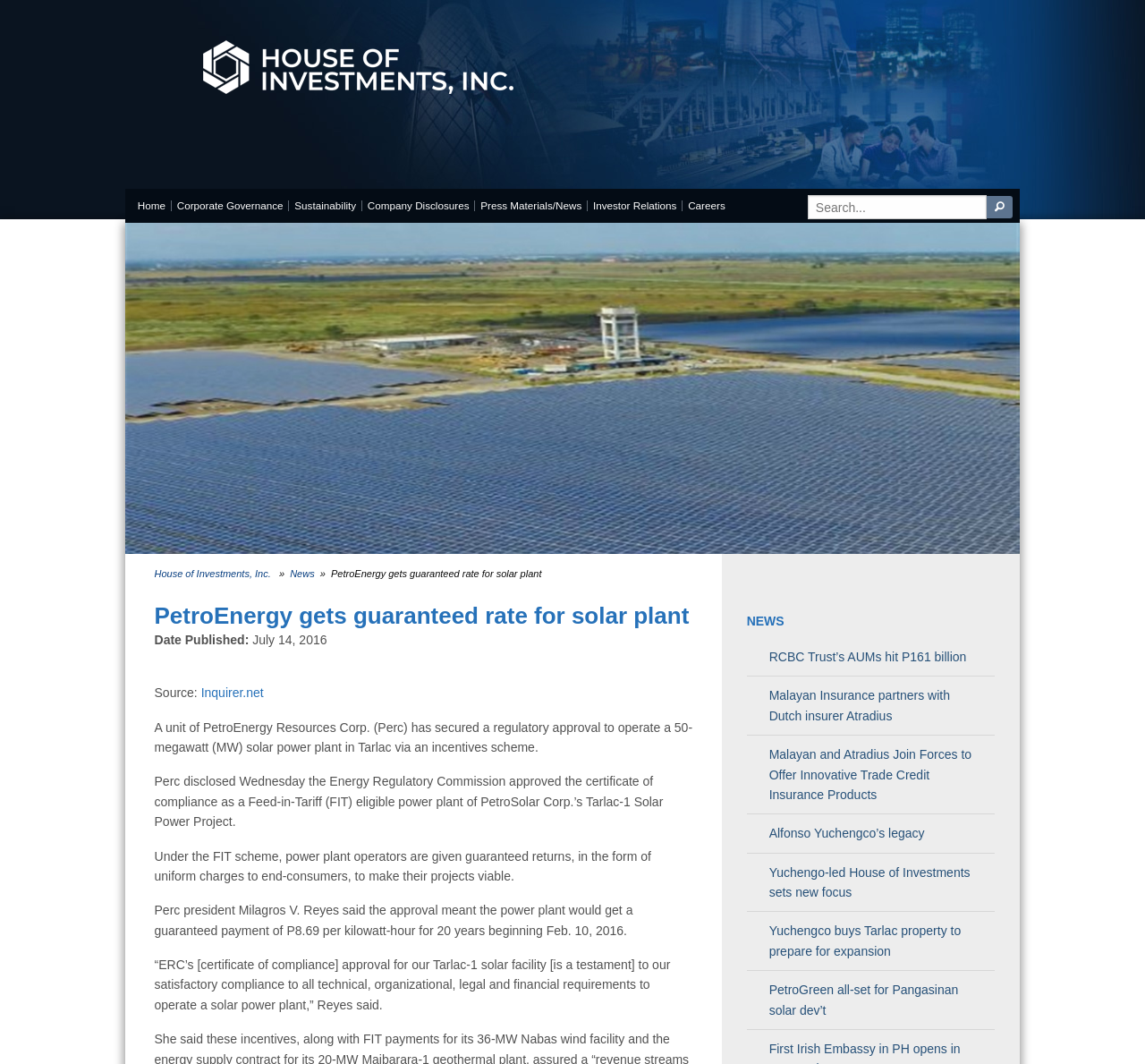Please indicate the bounding box coordinates of the element's region to be clicked to achieve the instruction: "Click Home". Provide the coordinates as four float numbers between 0 and 1, i.e., [left, top, right, bottom].

[0.116, 0.188, 0.15, 0.198]